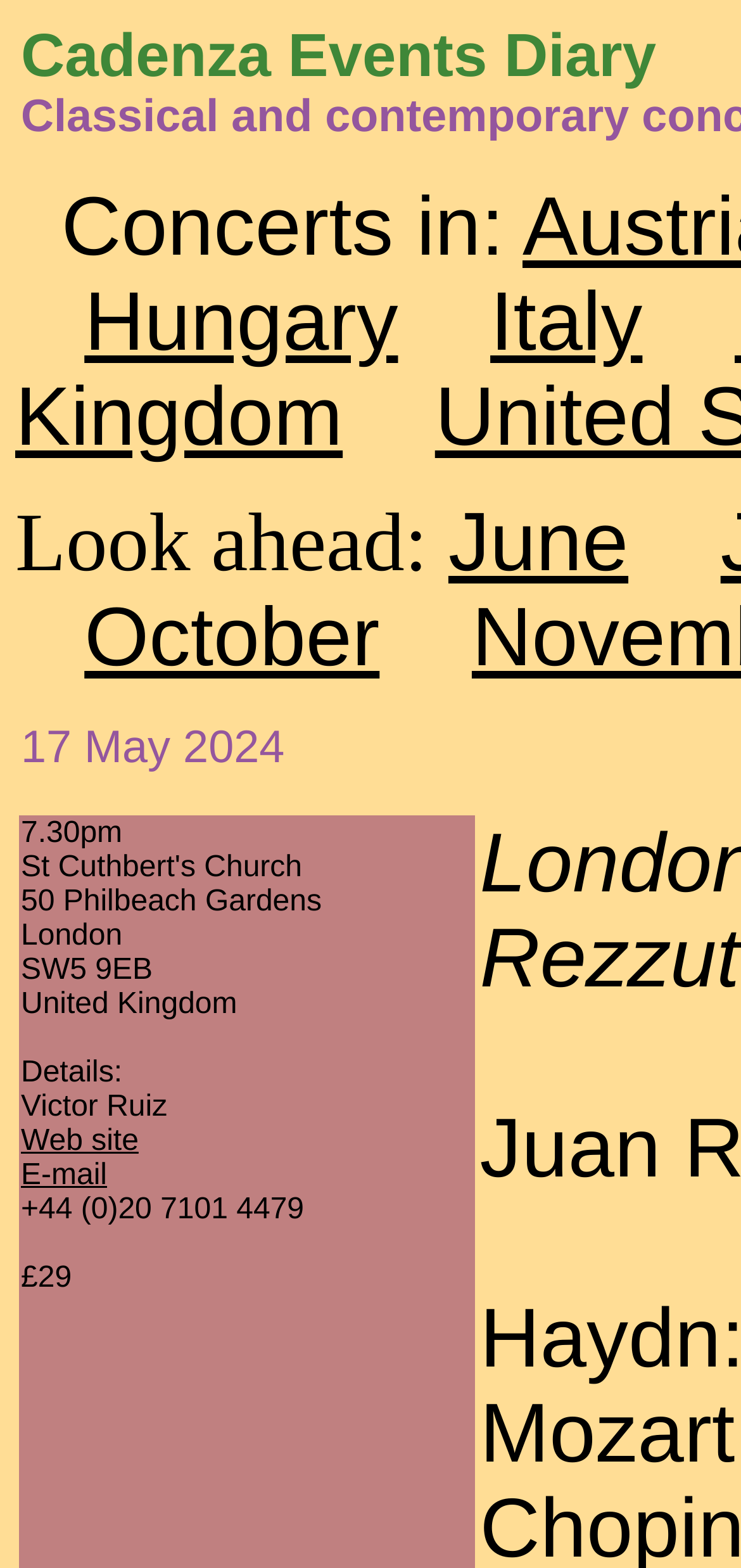What is the name of the performer in London?
Refer to the screenshot and deliver a thorough answer to the question presented.

I looked at the concert details section for London, and the performer's name is listed as 'Victor Ruiz'.